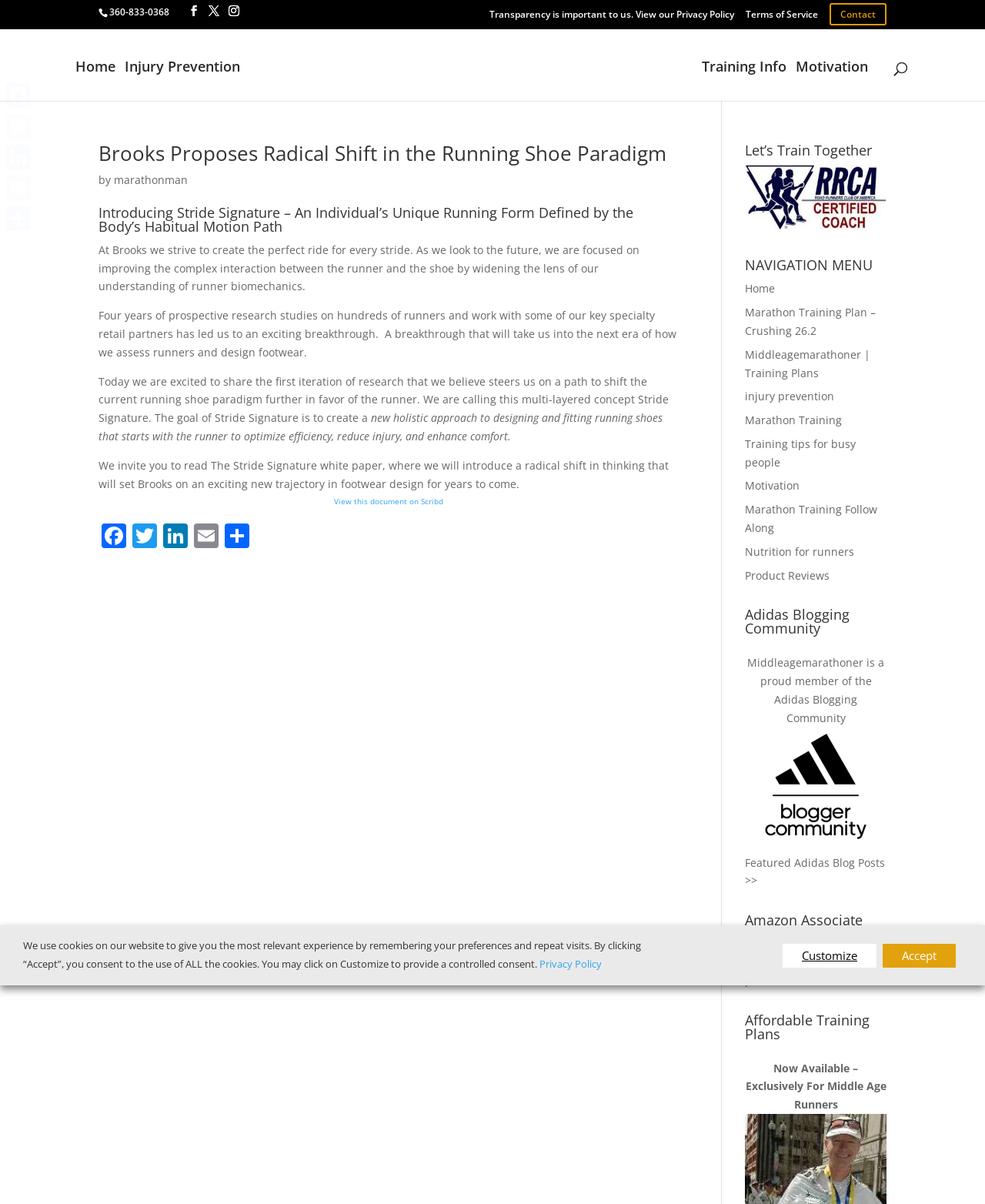Please identify the bounding box coordinates of the clickable region that I should interact with to perform the following instruction: "Search for something". The coordinates should be expressed as four float numbers between 0 and 1, i.e., [left, top, right, bottom].

[0.053, 0.024, 0.953, 0.025]